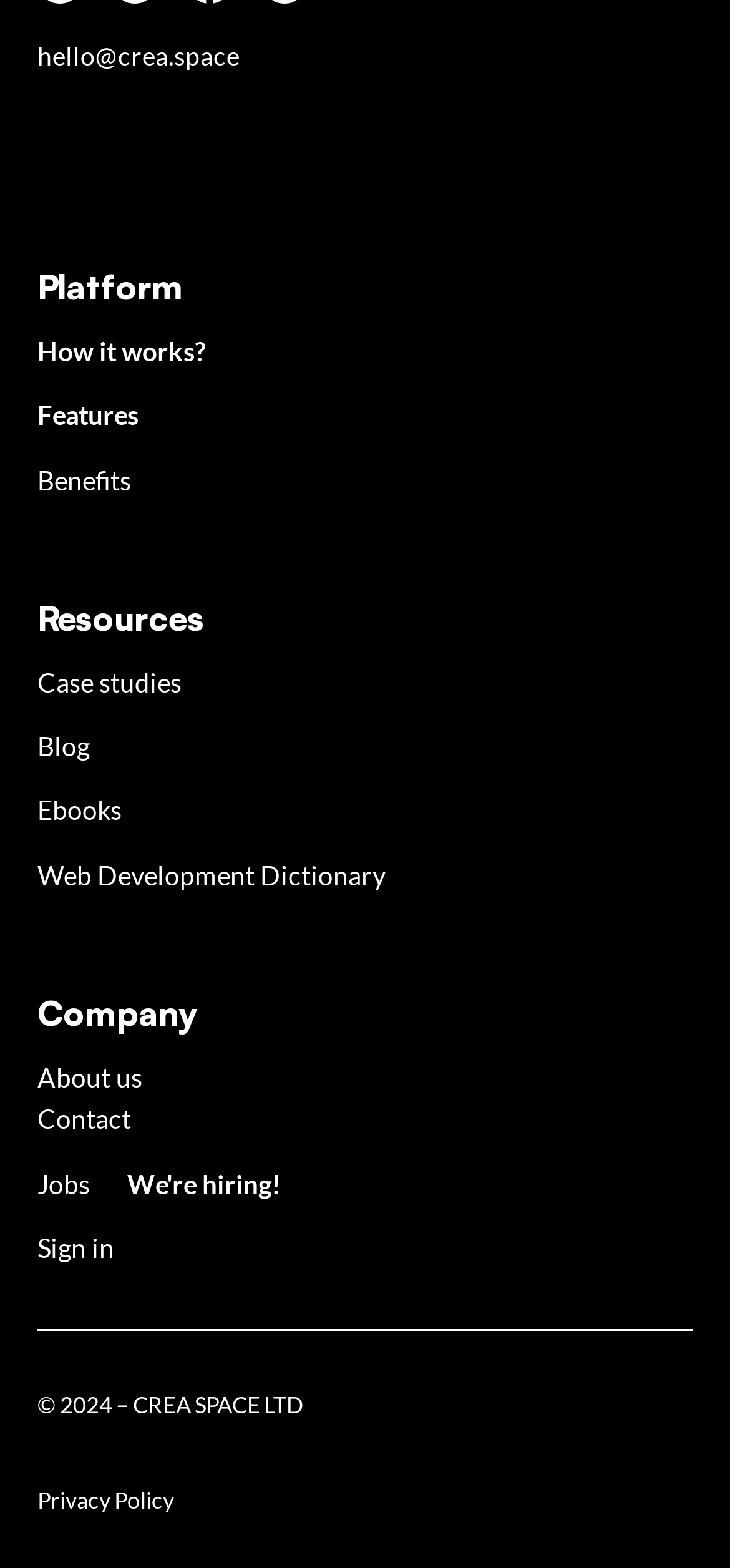Please identify the bounding box coordinates of the element that needs to be clicked to execute the following command: "Learn about the platform". Provide the bounding box using four float numbers between 0 and 1, formatted as [left, top, right, bottom].

[0.051, 0.171, 0.251, 0.197]